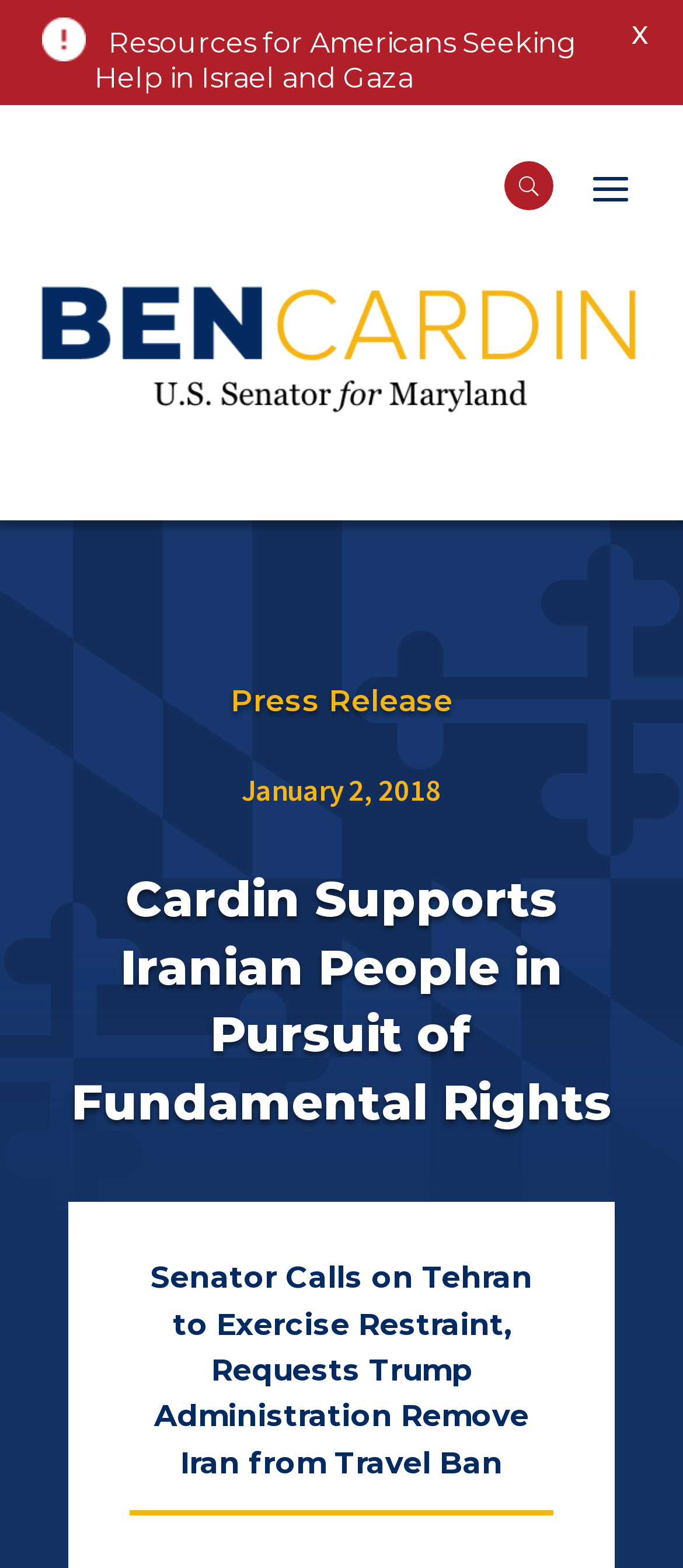Summarize the contents and layout of the webpage in detail.

The webpage appears to be a press release from U.S. Senator Ben Cardin's office, dated January 2, 2018. At the top of the page, there is a search icon button located near the right edge. Below it, there is a horizontal banner with a link and an image, spanning almost the entire width of the page. 

The main content of the press release is divided into sections. The title "Cardin Supports Iranian People in Pursuit of Fundamental Rights" is prominently displayed, followed by a brief summary "Senator Calls on Tehran to Exercise Restraint, Requests Trump Administration Remove Iran from Travel Ban". 

On the top-left corner, there is a link to "Resources for Americans Seeking Help in Israel and Gaza", which is accompanied by a brief description. An "X" icon is located at the top-right corner, likely serving as a close or cancel button.